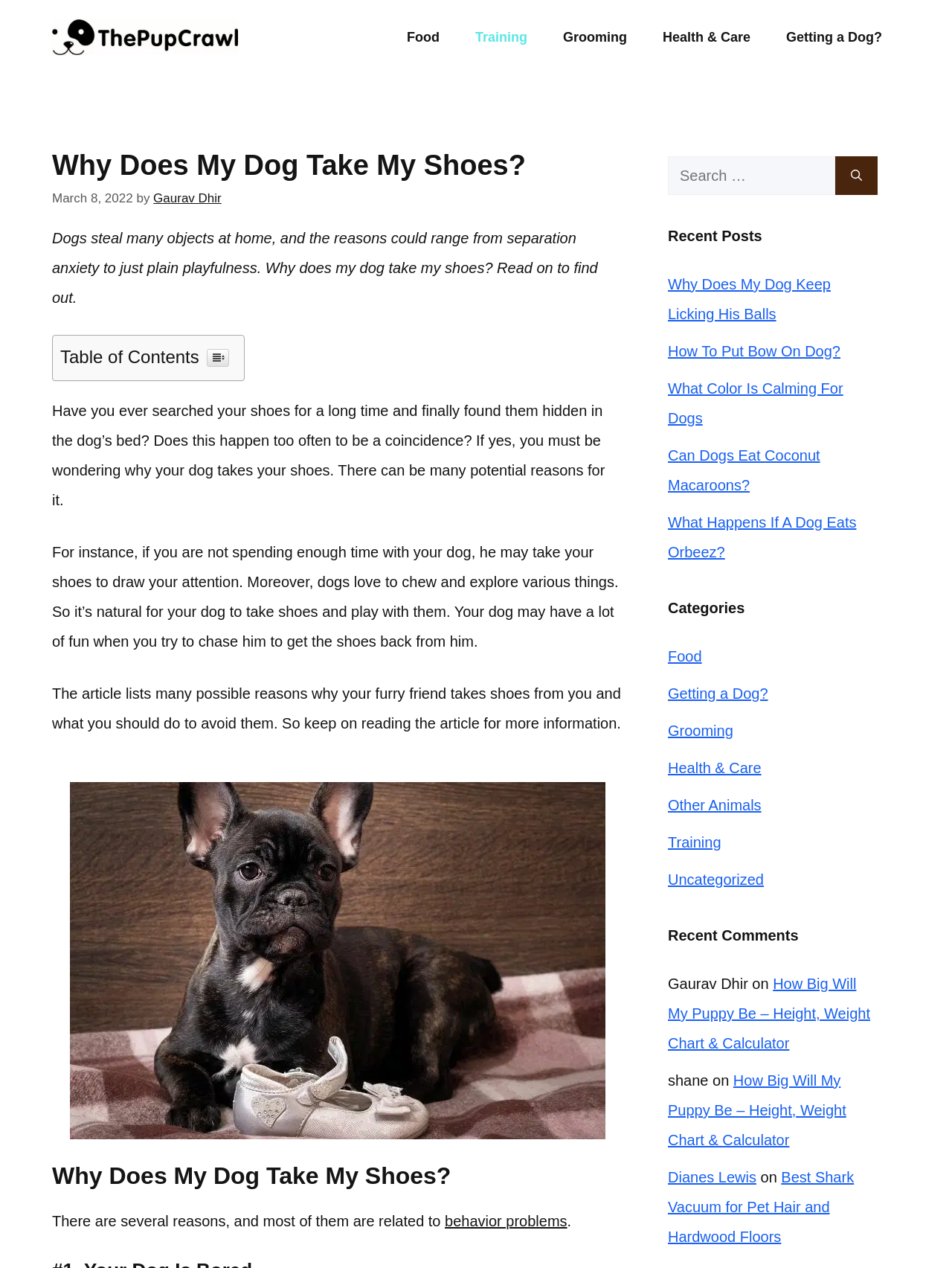Provide the bounding box coordinates for the UI element that is described by this text: "Can Dogs Eat Coconut Macaroons?". The coordinates should be in the form of four float numbers between 0 and 1: [left, top, right, bottom].

[0.702, 0.353, 0.861, 0.389]